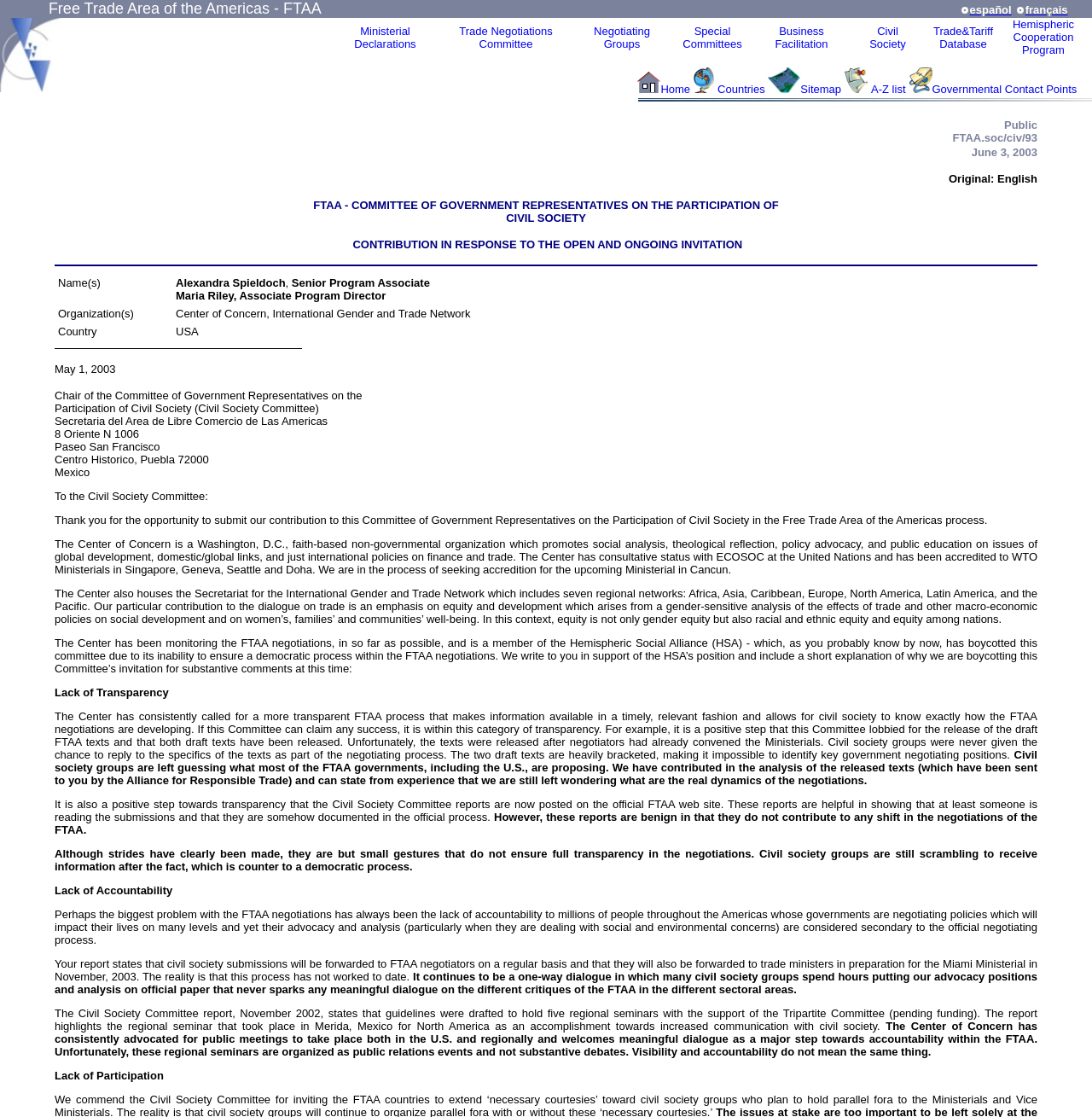Please locate the bounding box coordinates of the element that needs to be clicked to achieve the following instruction: "Click the Home link". The coordinates should be four float numbers between 0 and 1, i.e., [left, top, right, bottom].

[0.605, 0.074, 0.632, 0.086]